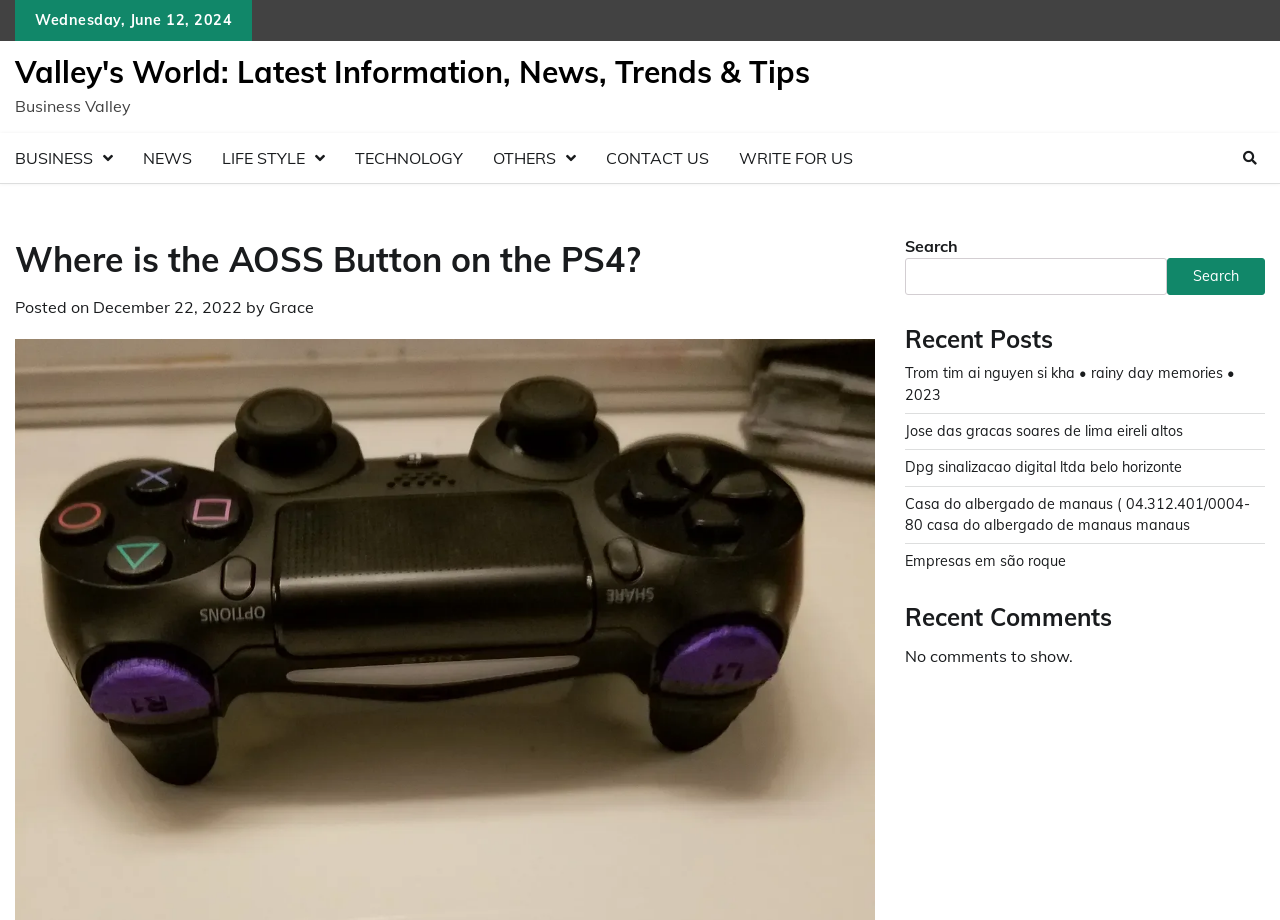Provide a short answer using a single word or phrase for the following question: 
What is the date of the current post?

December 22, 2022